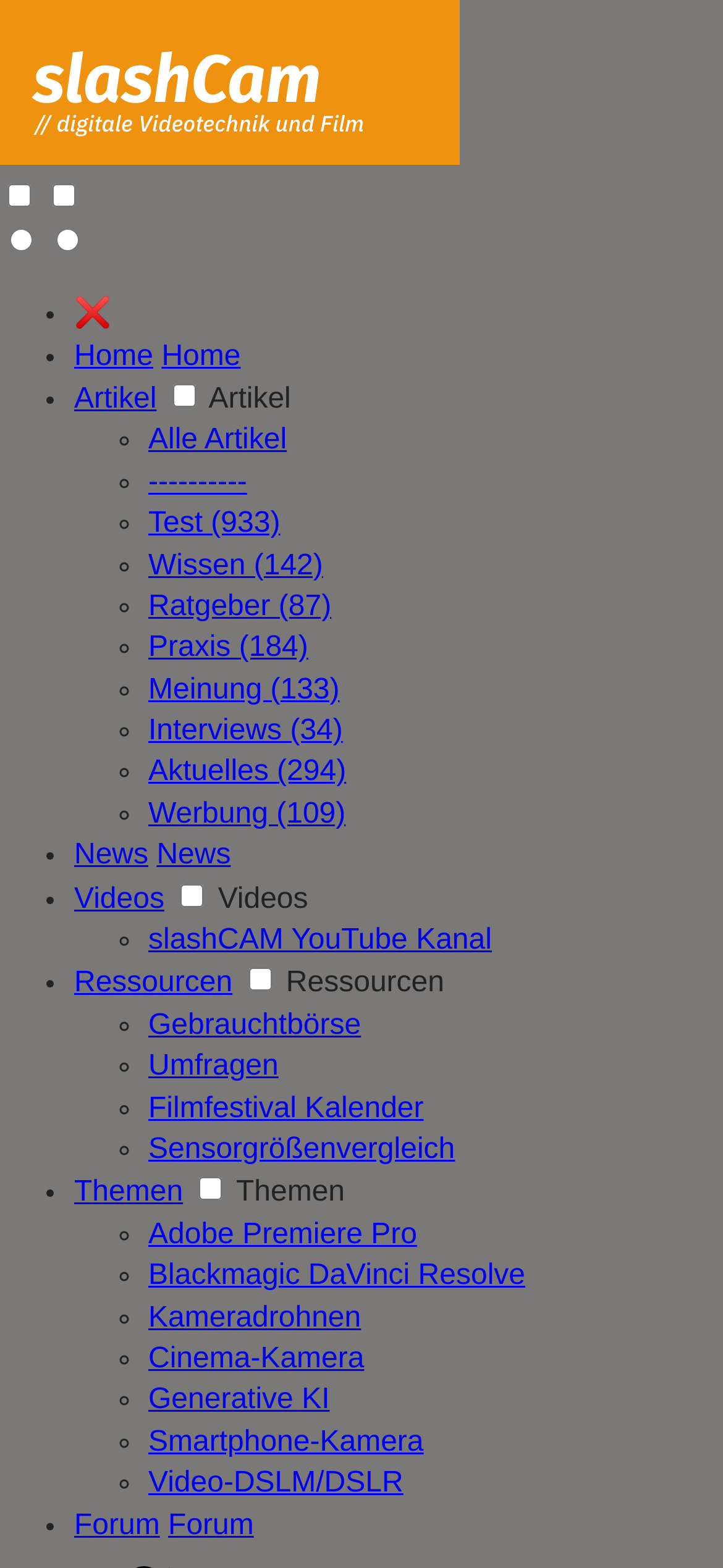Identify the bounding box coordinates for the region to click in order to carry out this instruction: "Select the Artikel checkbox". Provide the coordinates using four float numbers between 0 and 1, formatted as [left, top, right, bottom].

[0.238, 0.245, 0.272, 0.26]